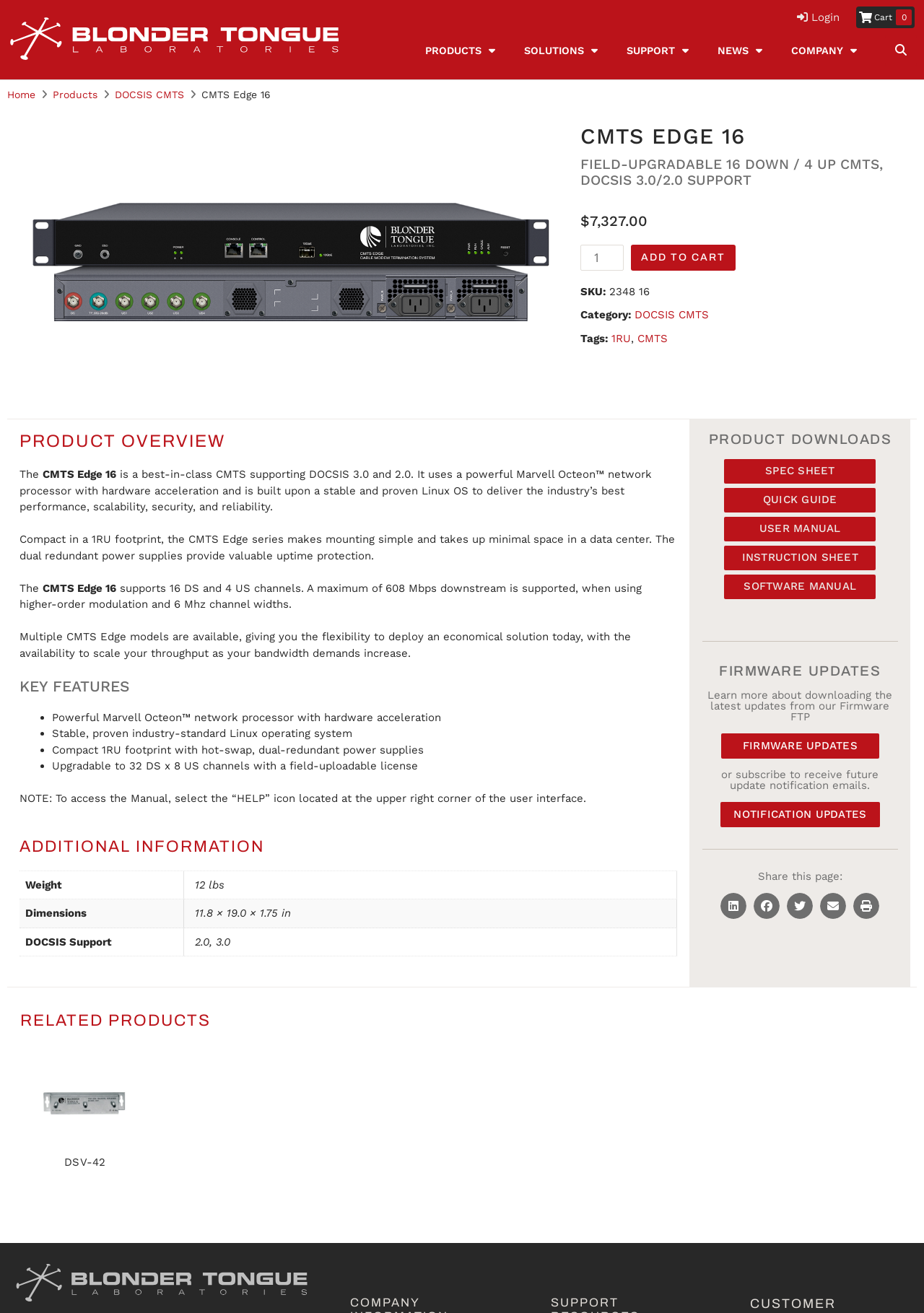What is the operating system used?
Using the information from the image, provide a comprehensive answer to the question.

The operating system used is obtained from the text 'Stable, proven industry-standard Linux operating system' which is located in the 'KEY FEATURES' section, highlighting one of the product's key features.